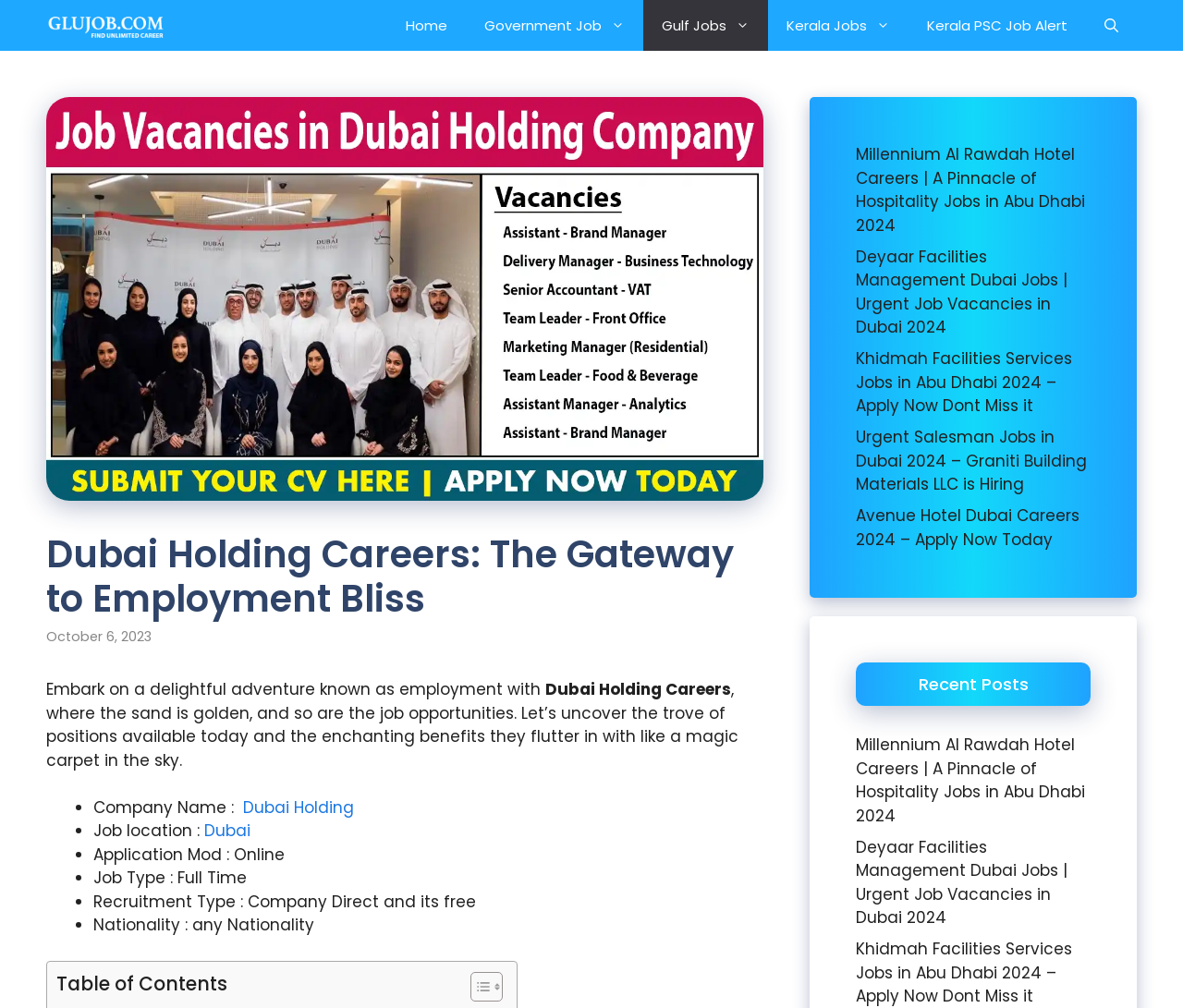Locate the bounding box coordinates of the clickable region to complete the following instruction: "Search for a job."

[0.918, 0.0, 0.961, 0.05]